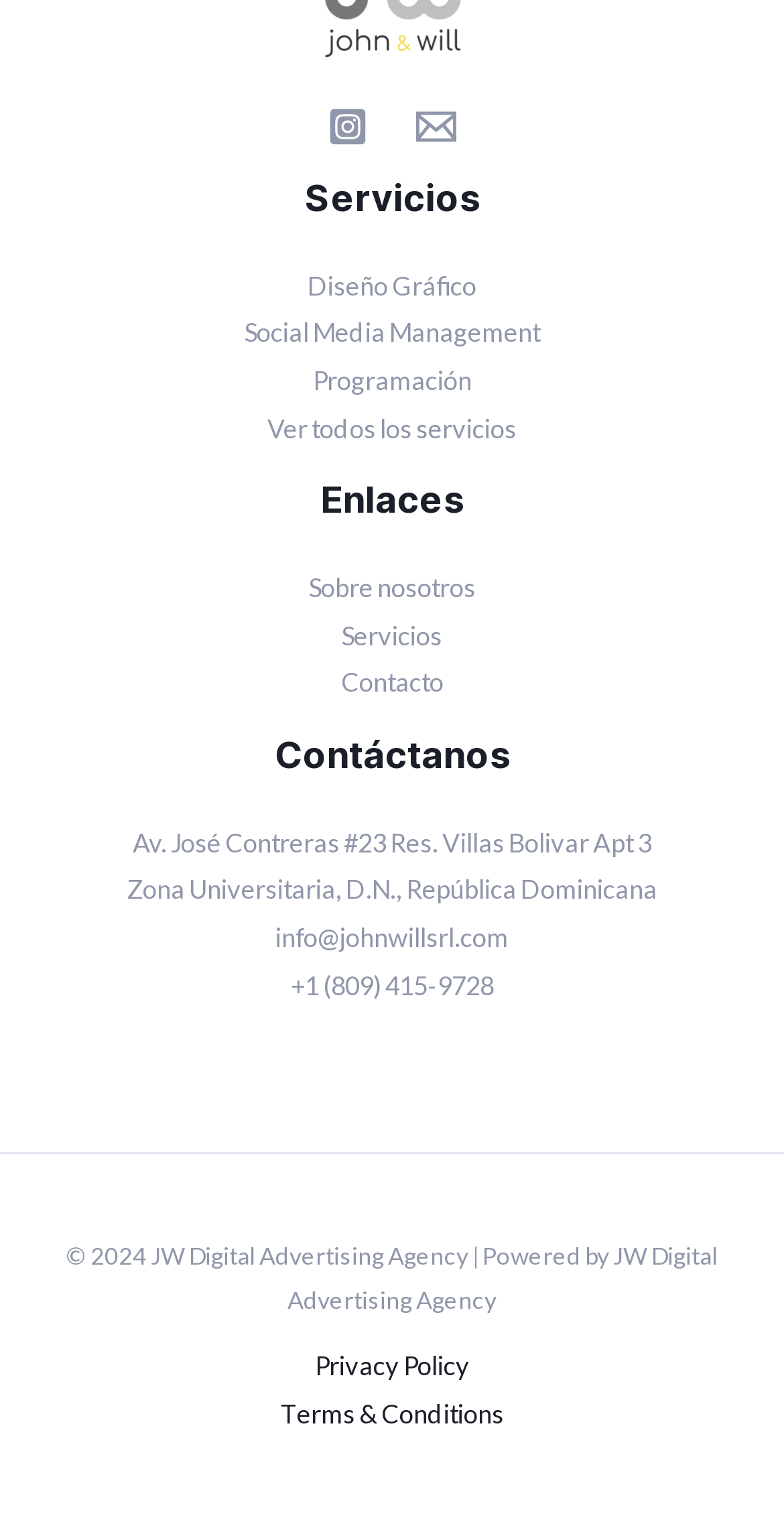What is the primary purpose of this webpage?
Based on the image, give a one-word or short phrase answer.

Provide links to online services